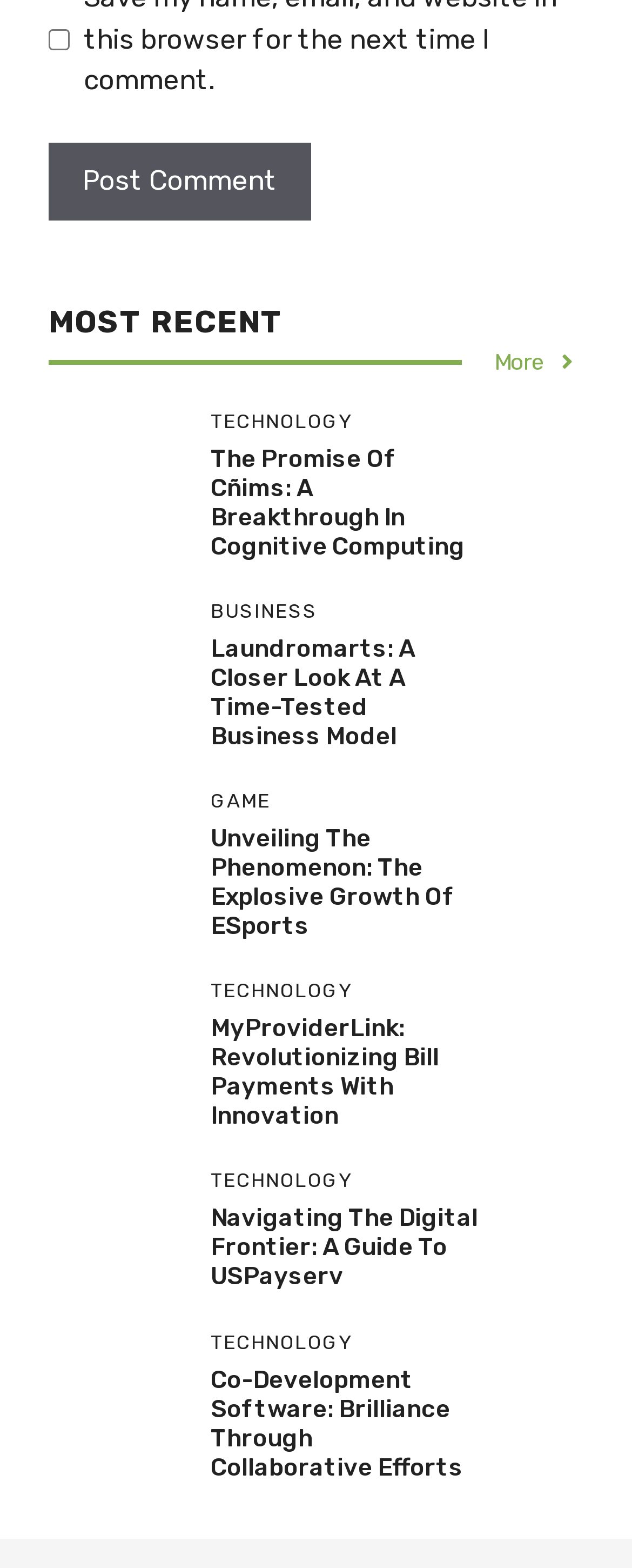Identify the bounding box coordinates for the UI element described by the following text: "alt="myproviderlink"". Provide the coordinates as four float numbers between 0 and 1, in the format [left, top, right, bottom].

[0.077, 0.663, 0.282, 0.684]